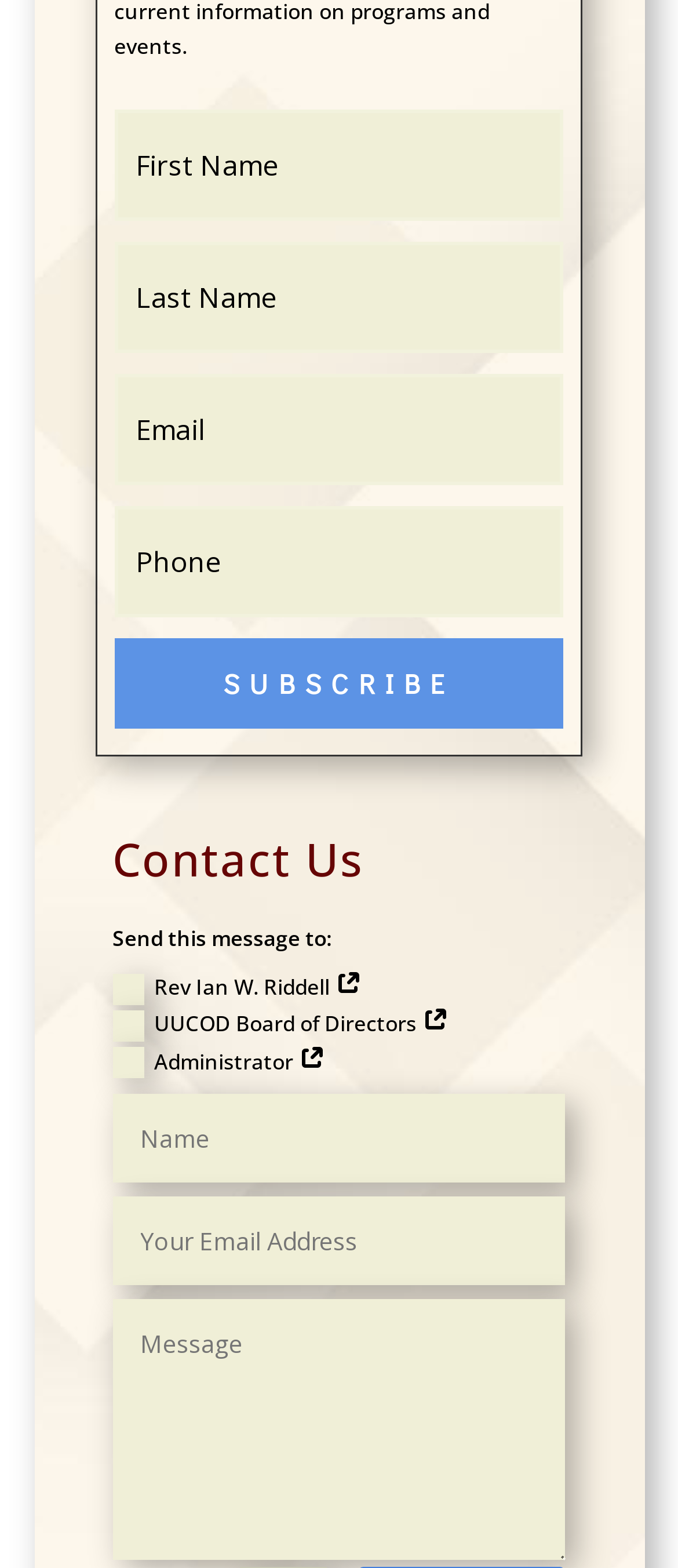Respond to the question with just a single word or phrase: 
What is the purpose of the text boxes?

To input message